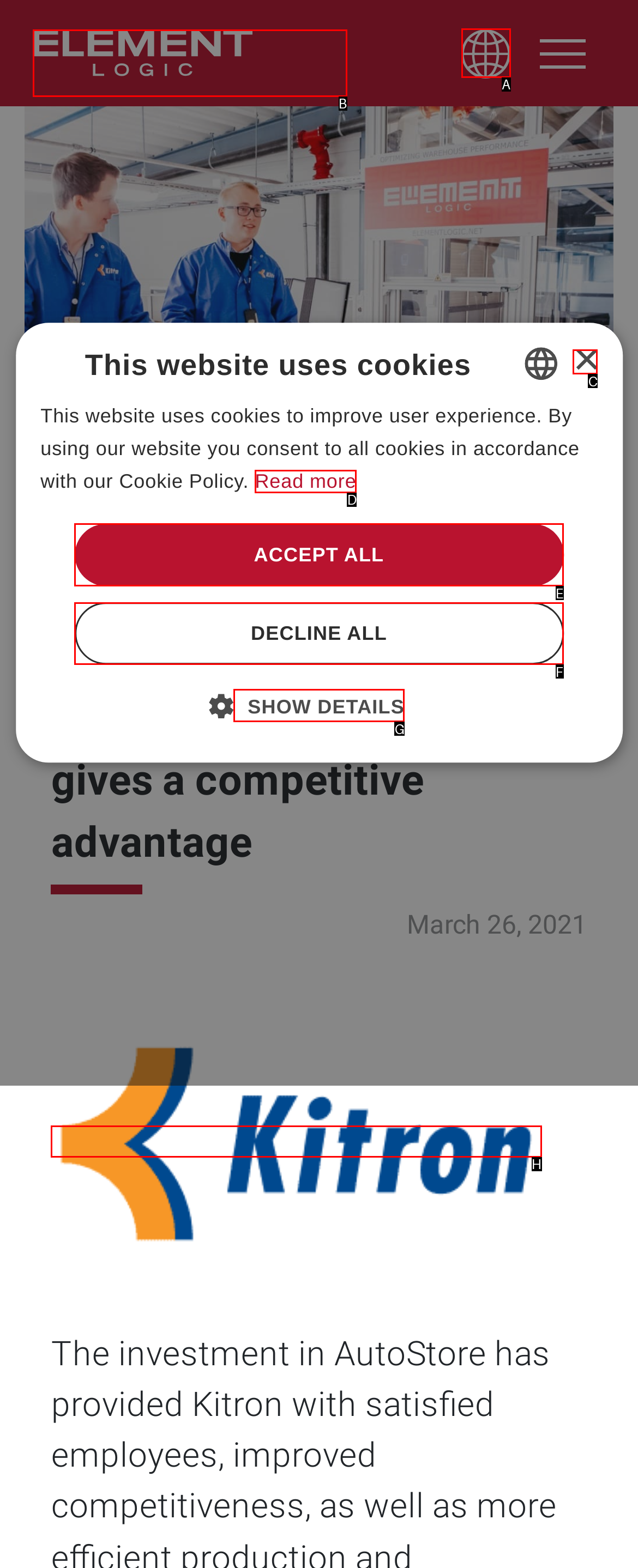Identify the correct HTML element to click to accomplish this task: Click the Element Logic logo
Respond with the letter corresponding to the correct choice.

H